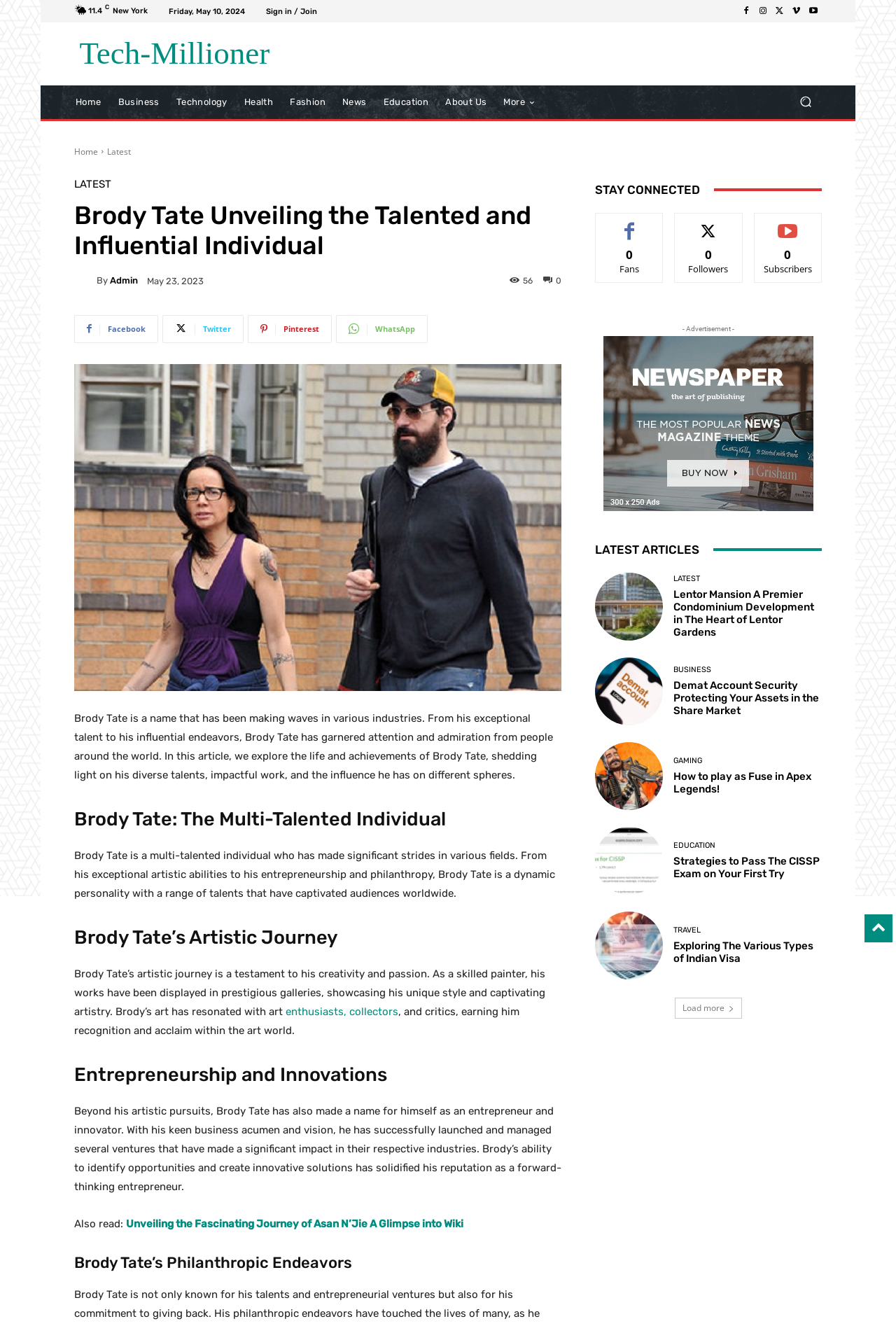Identify the primary heading of the webpage and provide its text.

Brody Tate Unveiling the Talented and Influential Individual